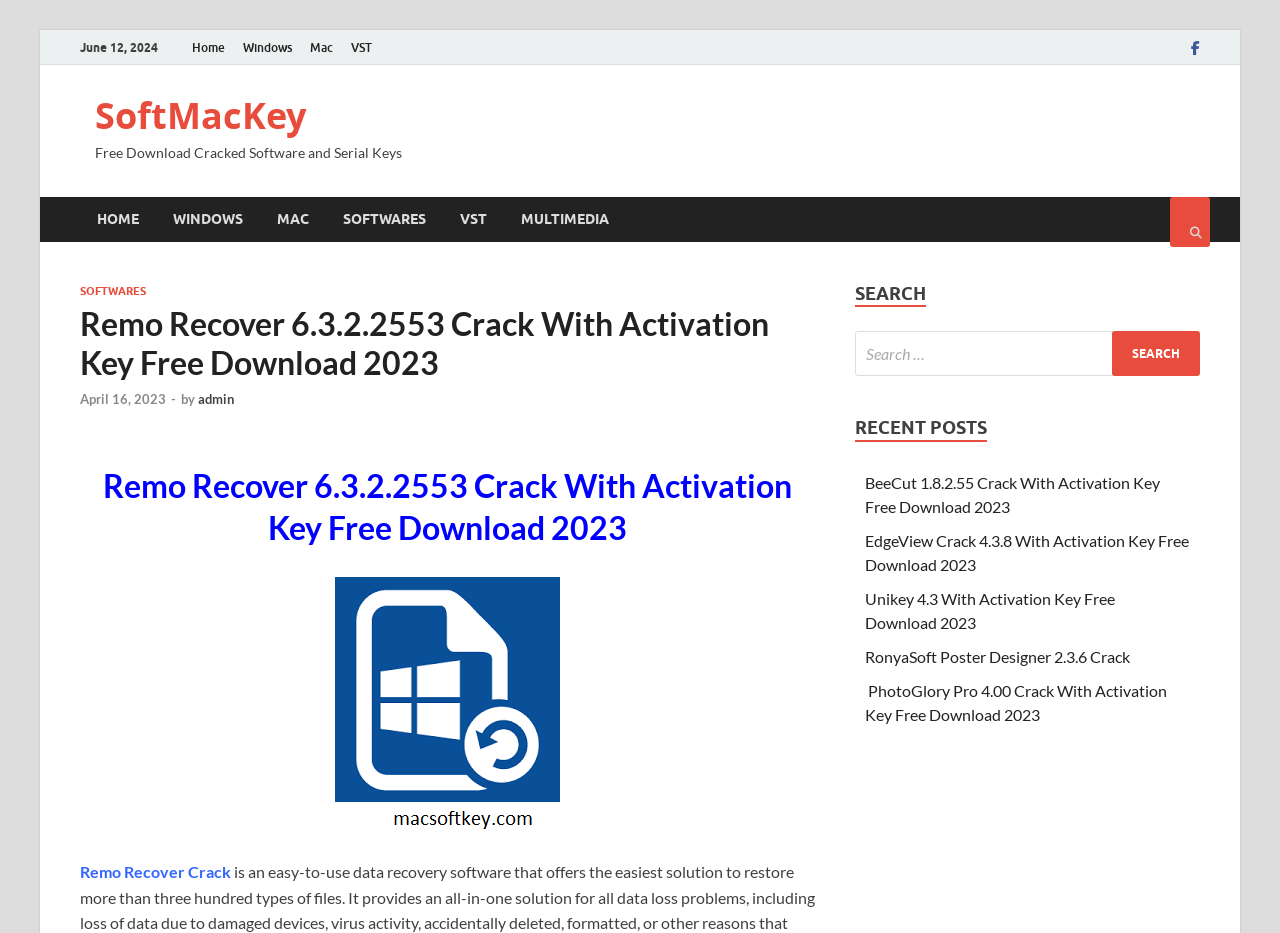Create a full and detailed caption for the entire webpage.

The webpage appears to be a software download website, specifically focused on Remo Recover, a data recovery software. At the top of the page, there is a horizontal navigation menu with links to "Home", "Windows", "Mac", "VST", and a Facebook icon. Below this menu, there is a heading that reads "Free Download Cracked Software and Serial Keys".

On the left side of the page, there is a vertical navigation menu with links to "HOME", "WINDOWS", "MAC", "SOFTWARES", "VST", and "MULTIMEDIA". Next to this menu, there is a button with a search icon.

The main content of the page is divided into two sections. The left section has a heading that reads "Remo Recover 6.3.2.2553 Crack With Activation Key Free Download 2023" and provides information about the software, including a download link and a brief description. Below this, there is an image of the software.

The right section of the page has a heading that reads "SEARCH" and contains a search bar with a "Search" button. Below this, there is a section titled "RECENT POSTS" that lists several links to other software downloads, including BeeCut, EdgeView, Unikey, RonyaSoft Poster Designer, and PhotoGlory Pro.

At the bottom of the page, there is a link to "Remo Recover Crack" and a small section with a date "June 12, 2024".